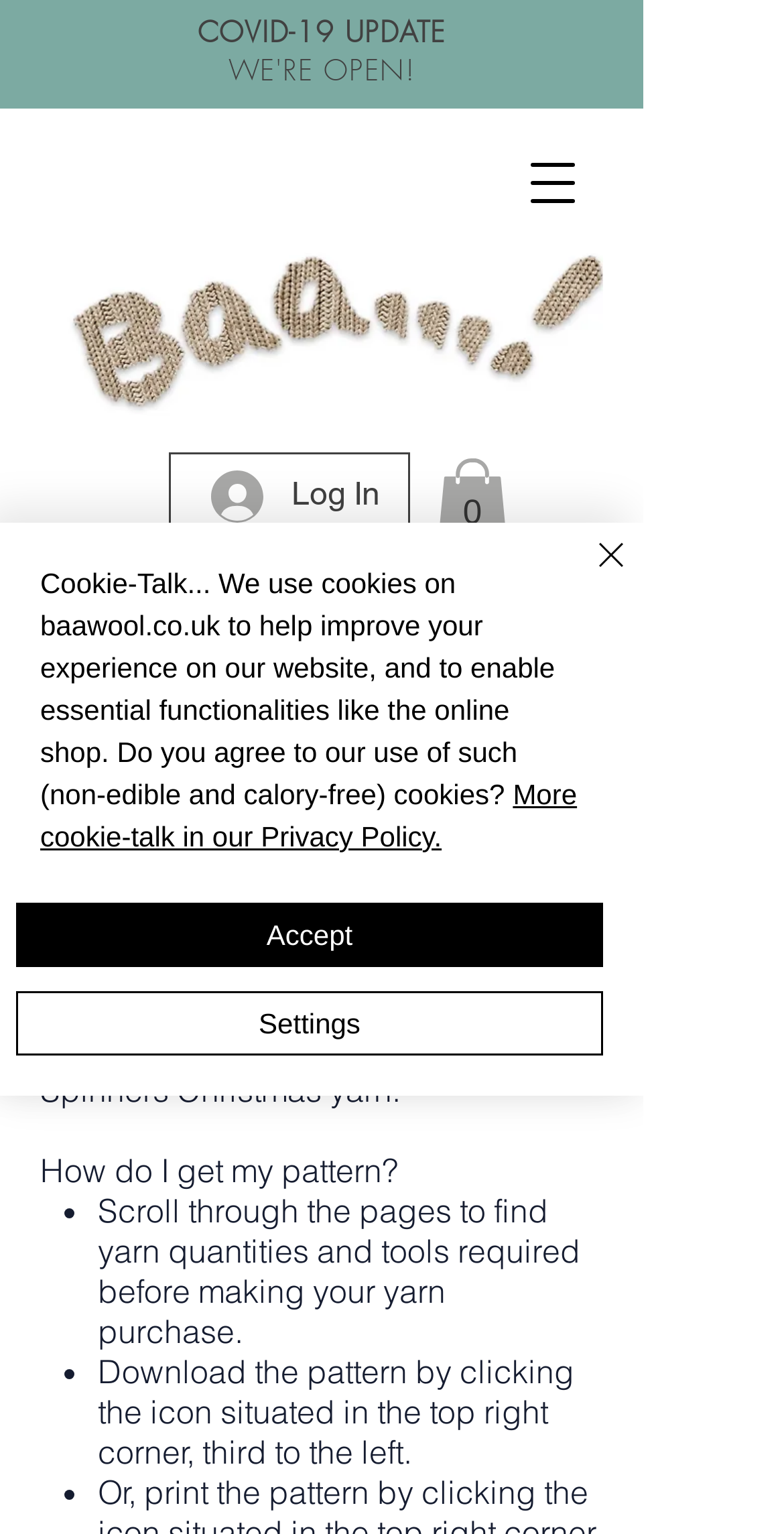Indicate the bounding box coordinates of the element that needs to be clicked to satisfy the following instruction: "Enter your thoughts". The coordinates should be four float numbers between 0 and 1, i.e., [left, top, right, bottom].

None